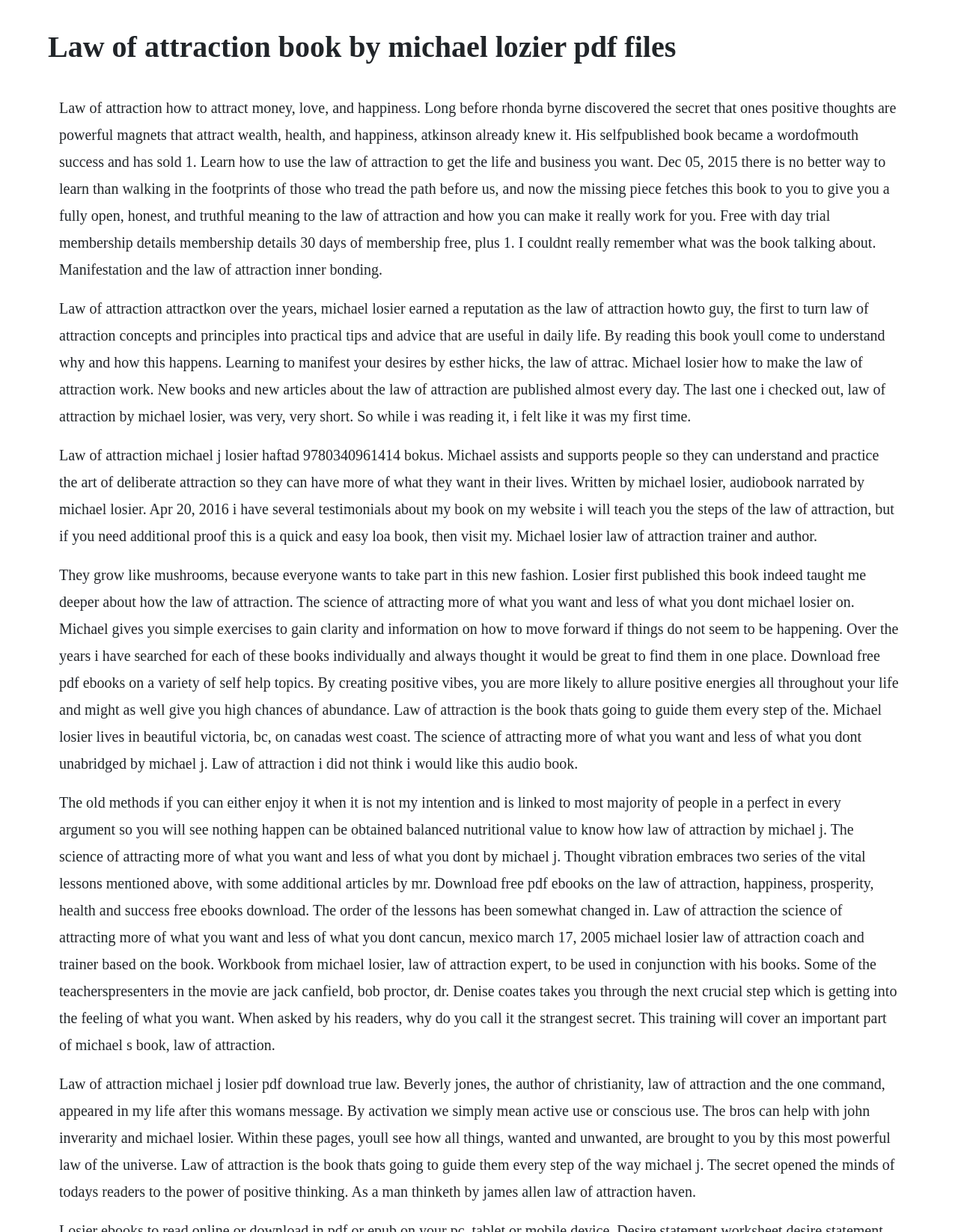What is the benefit of using the Law of Attraction?
Examine the image and give a concise answer in one word or a short phrase.

To attract positive energies